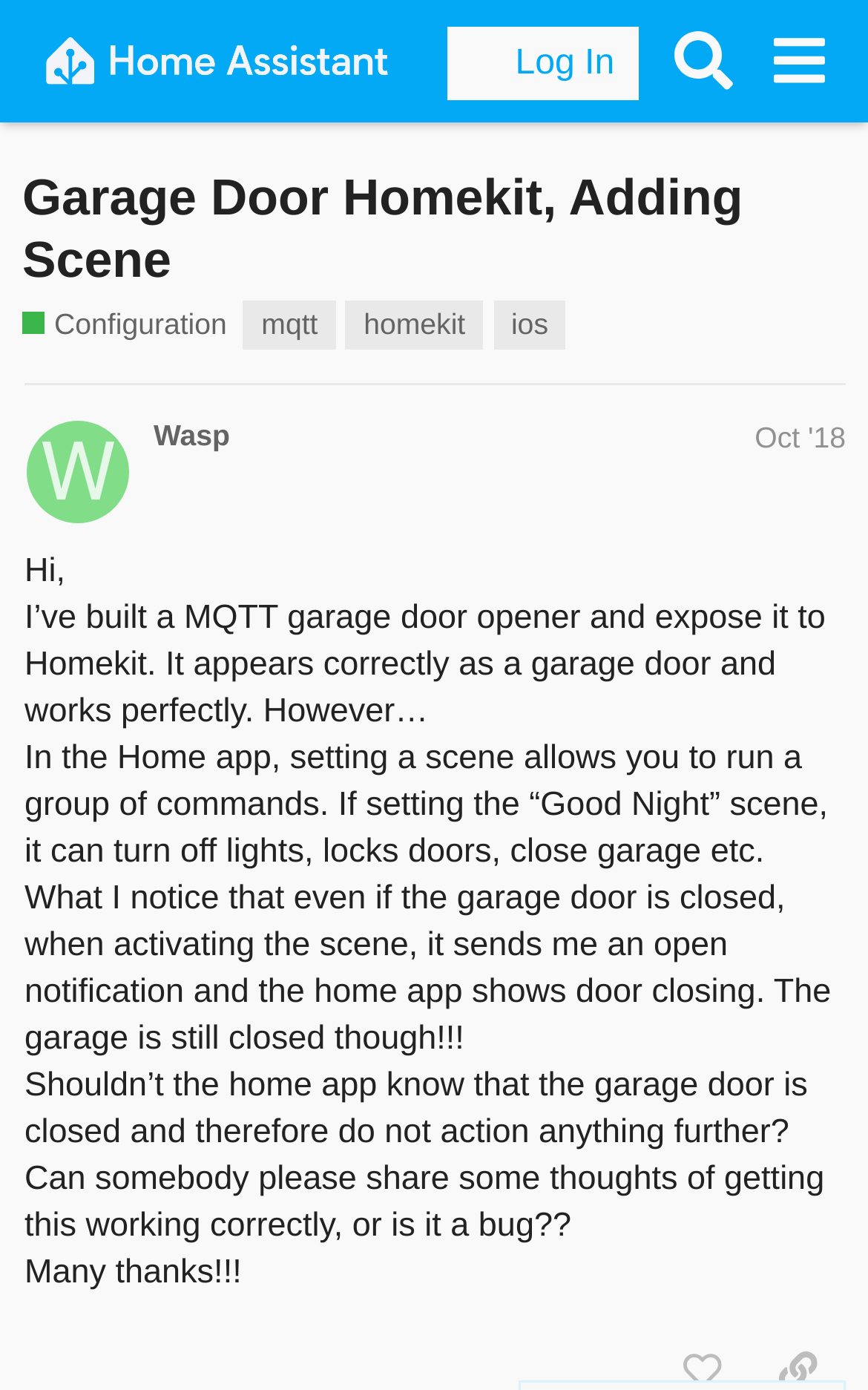Predict the bounding box for the UI component with the following description: "Garage Door Homekit, Adding Scene".

[0.026, 0.12, 0.856, 0.208]